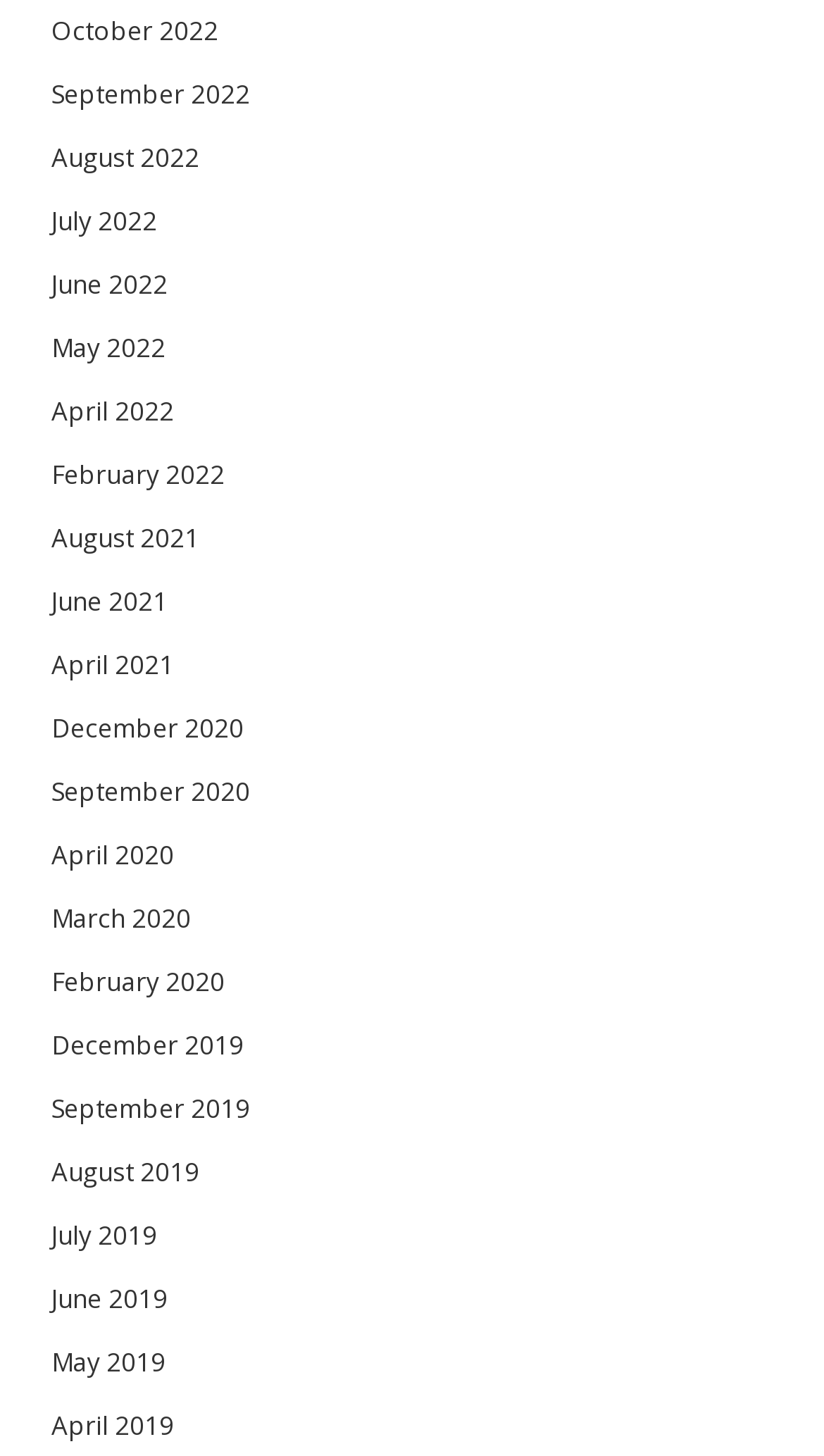Kindly respond to the following question with a single word or a brief phrase: 
How many links are available for the year 2022?

6